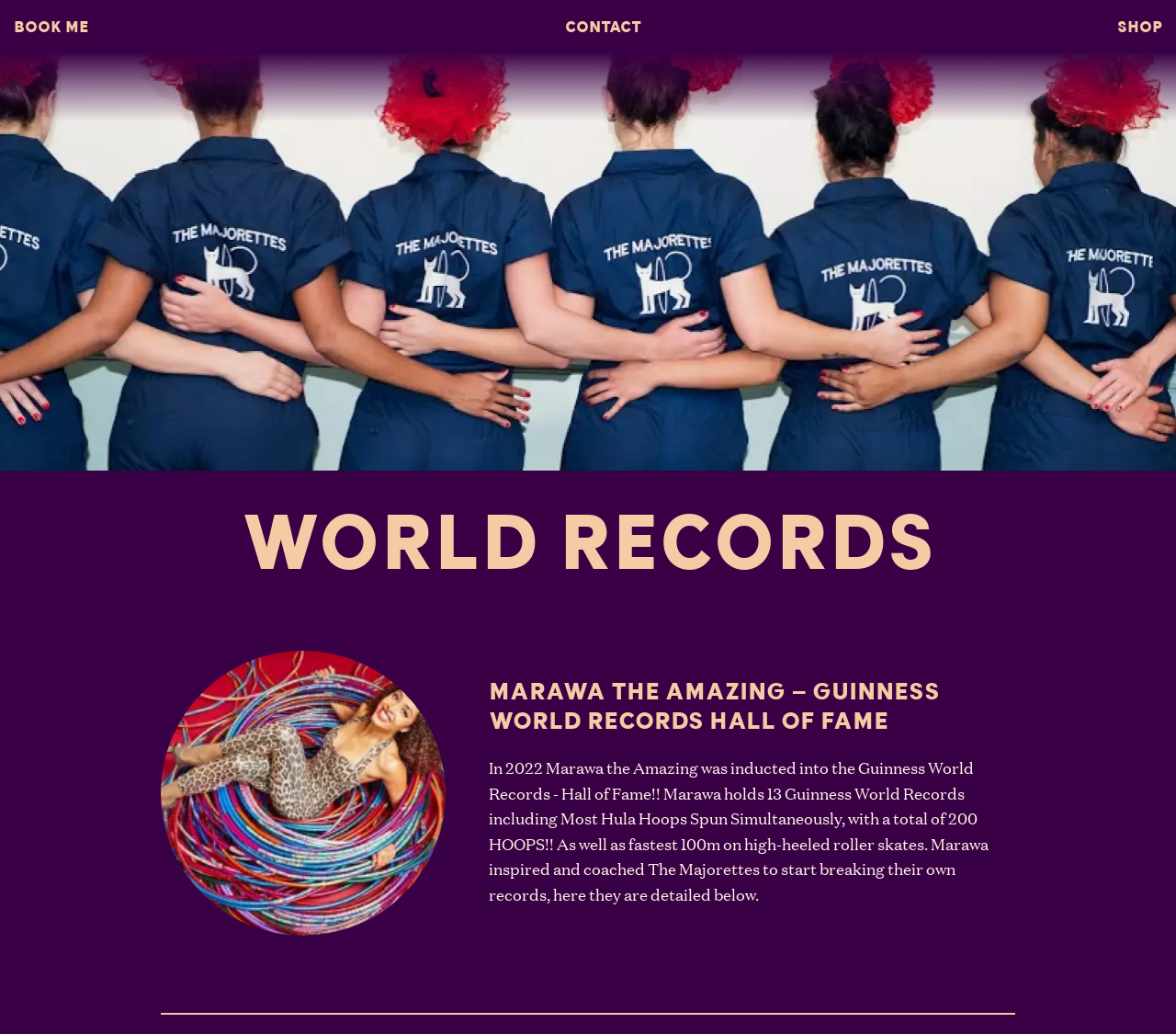What is the name of the person inducted into the Guinness World Records Hall of Fame?
Offer a detailed and full explanation in response to the question.

I found this information by looking at the heading element with the text 'MARAWA THE AMAZING – GUINNESS WORLD RECORDS HALL OF FAME' and the subsequent StaticText element that provides more details about Marawa's achievements.